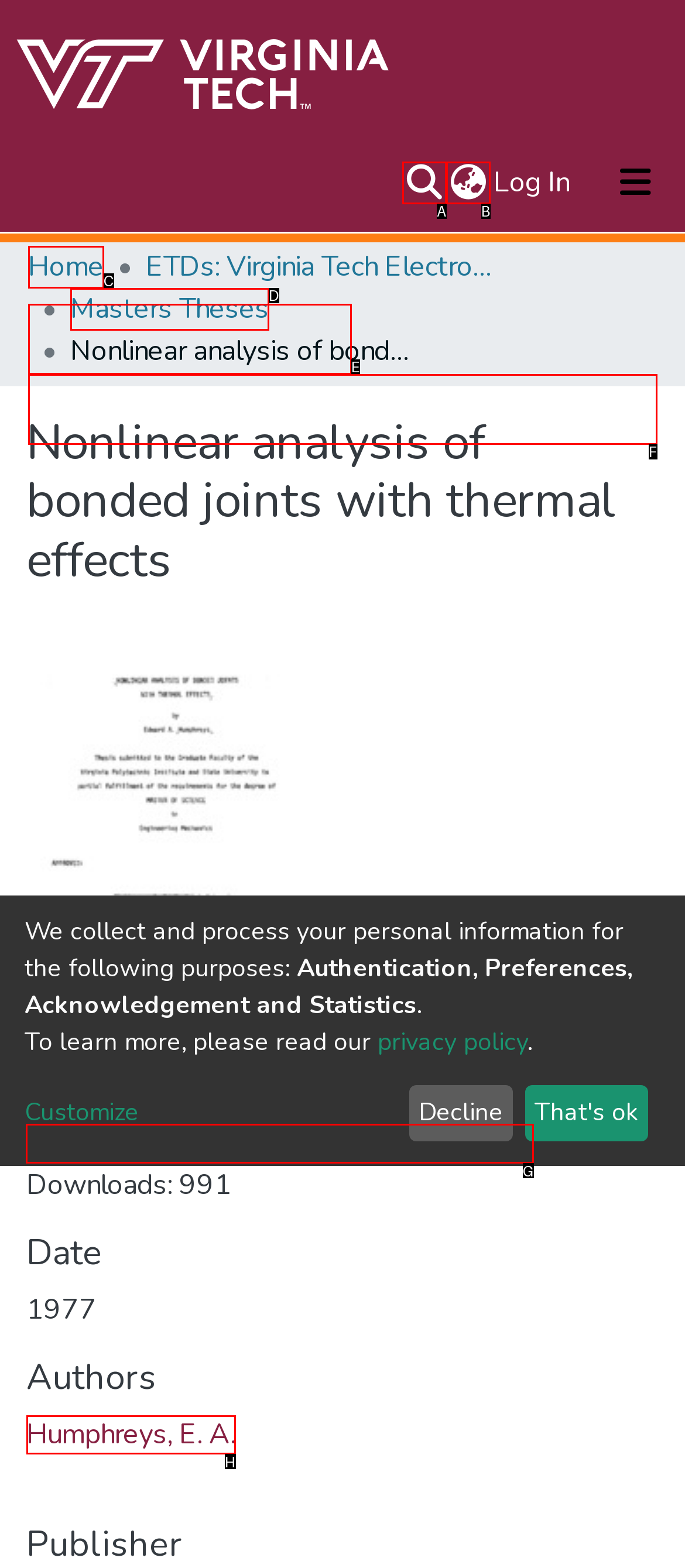Select the appropriate HTML element that needs to be clicked to finish the task: Download LD5655.V855_1977.H94.pdf
Reply with the letter of the chosen option.

G